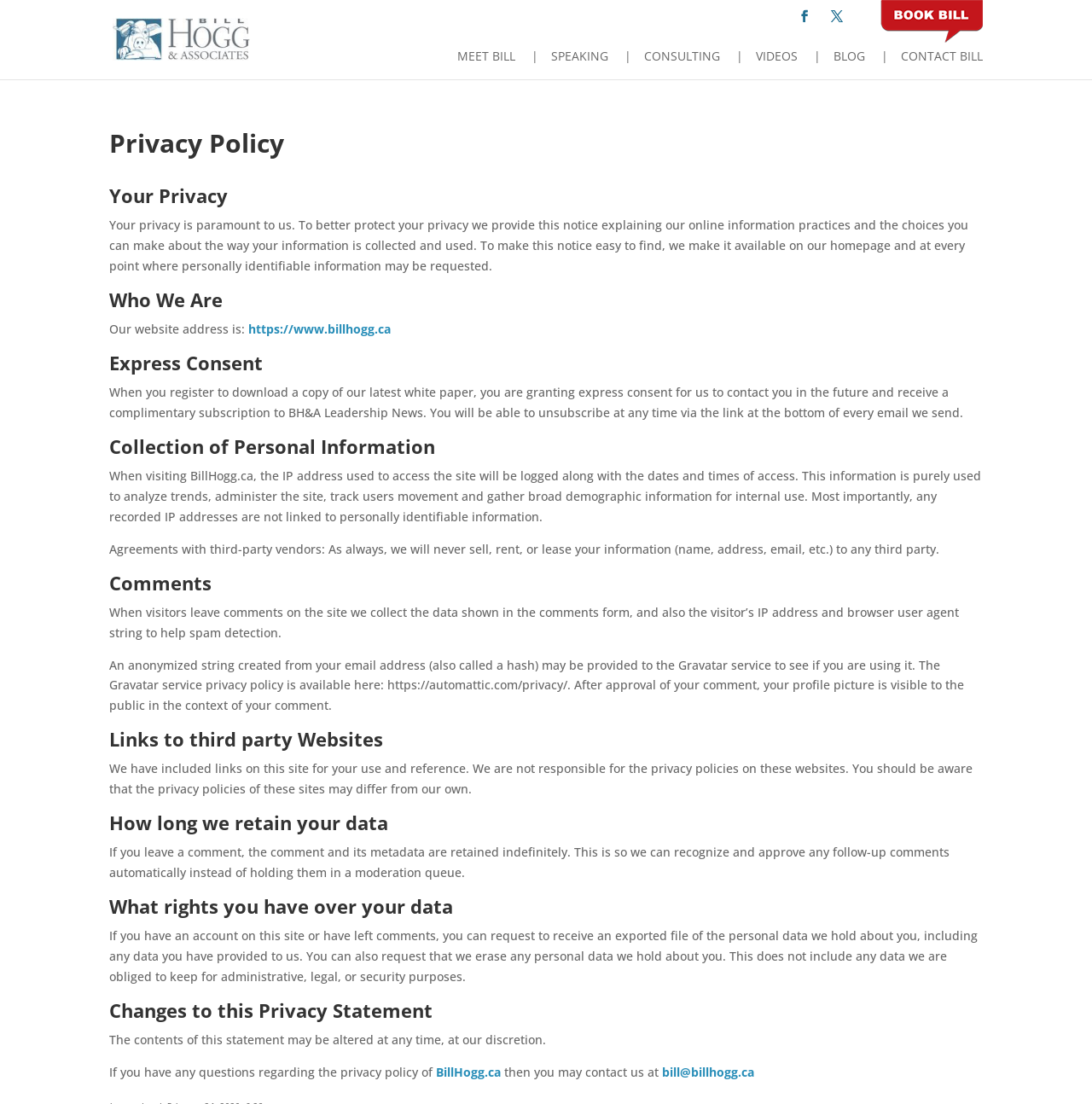Find the bounding box coordinates of the element I should click to carry out the following instruction: "Search for something".

[0.1, 0.0, 0.9, 0.001]